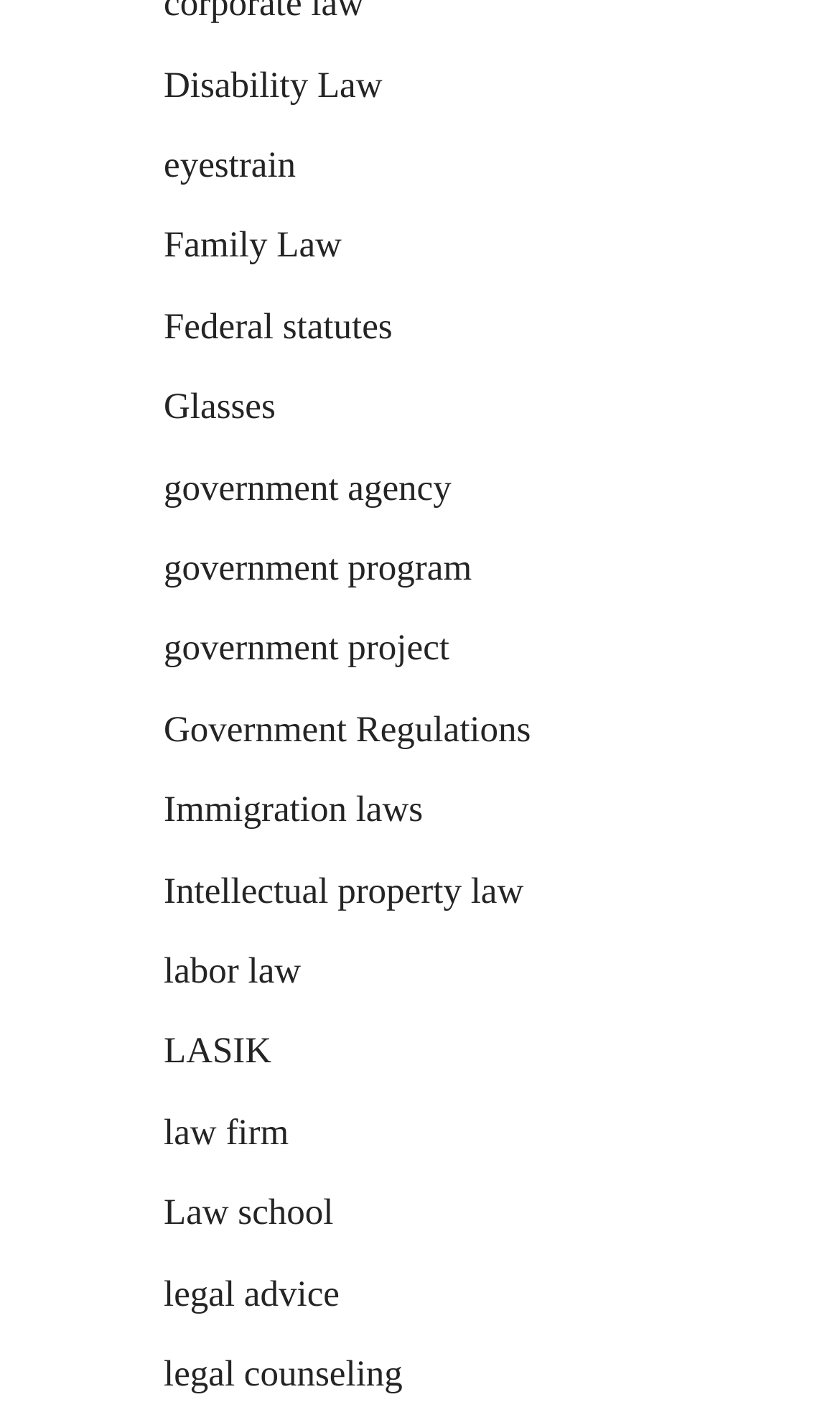Please find the bounding box coordinates of the element that needs to be clicked to perform the following instruction: "Go to the top of the page". The bounding box coordinates should be four float numbers between 0 and 1, represented as [left, top, right, bottom].

None